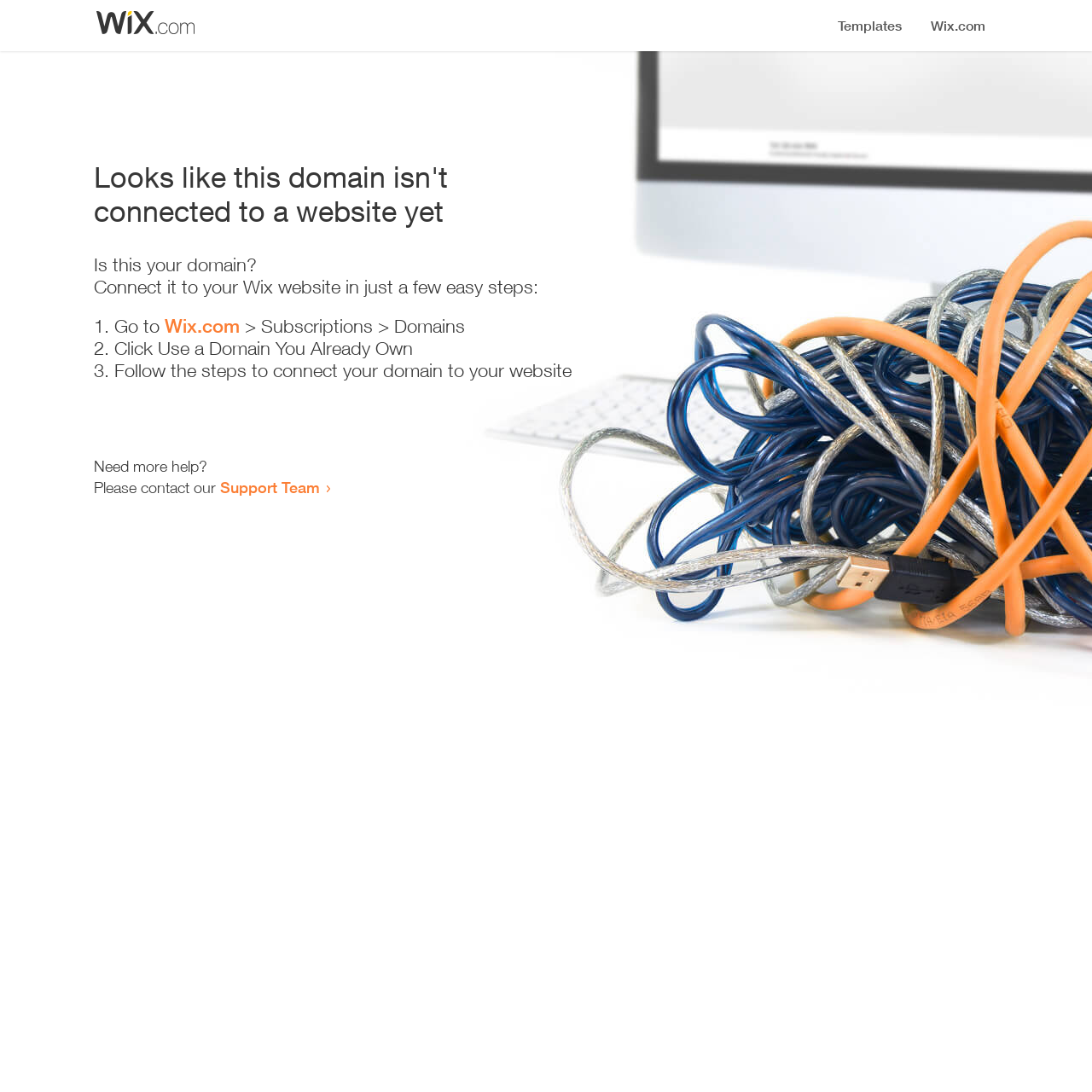What is the main heading displayed on the webpage? Please provide the text.

Looks like this domain isn't
connected to a website yet